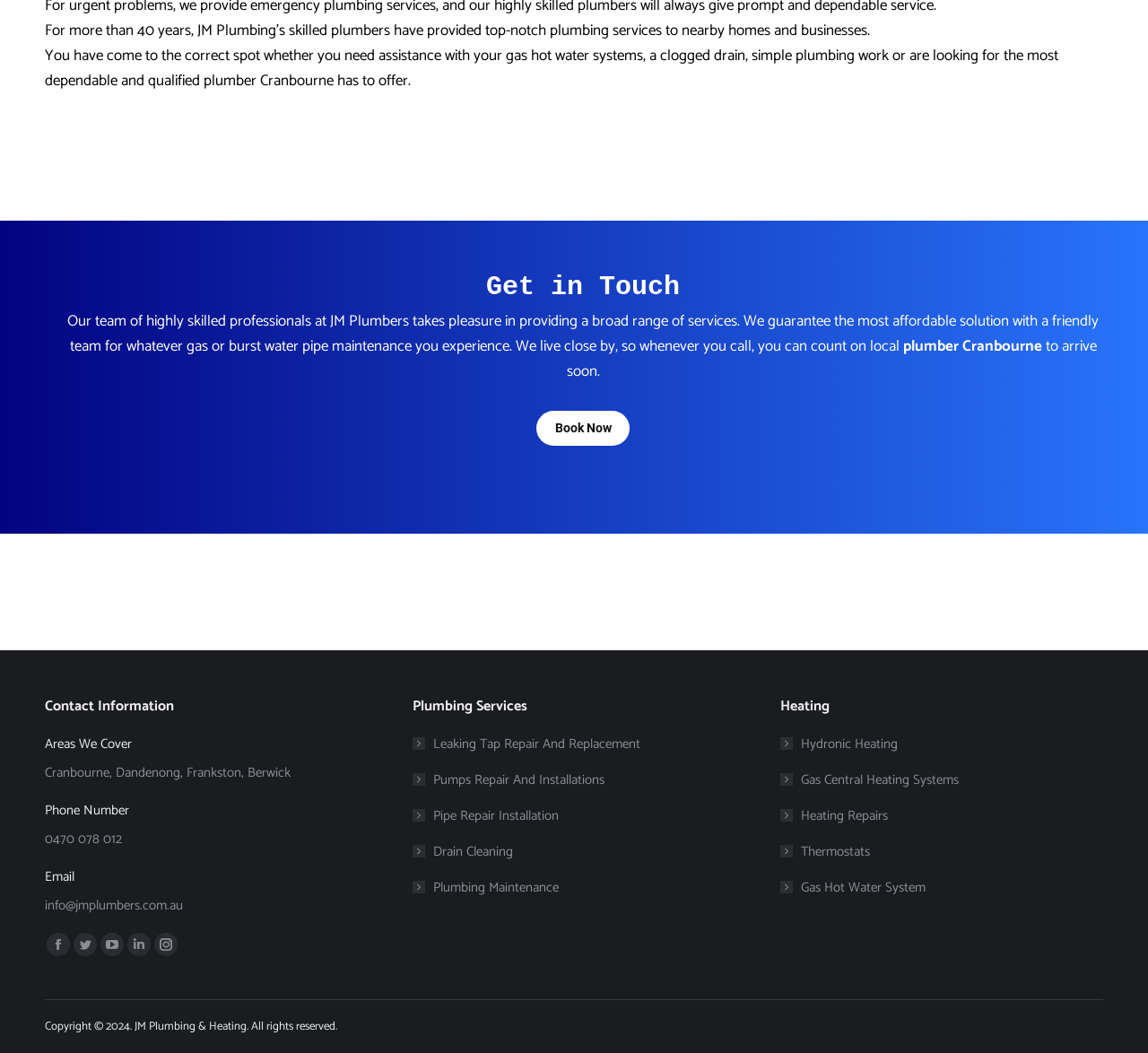Please look at the image and answer the question with a detailed explanation: What services do they offer?

The services offered by the company can be inferred from the different sections on the webpage, including 'Plumbing Services' and 'Heating', which list various services such as 'Leaking Tap Repair And Replacement', 'Pumps Repair And Installations', 'Hydronic Heating', and 'Gas Central Heating Systems'.